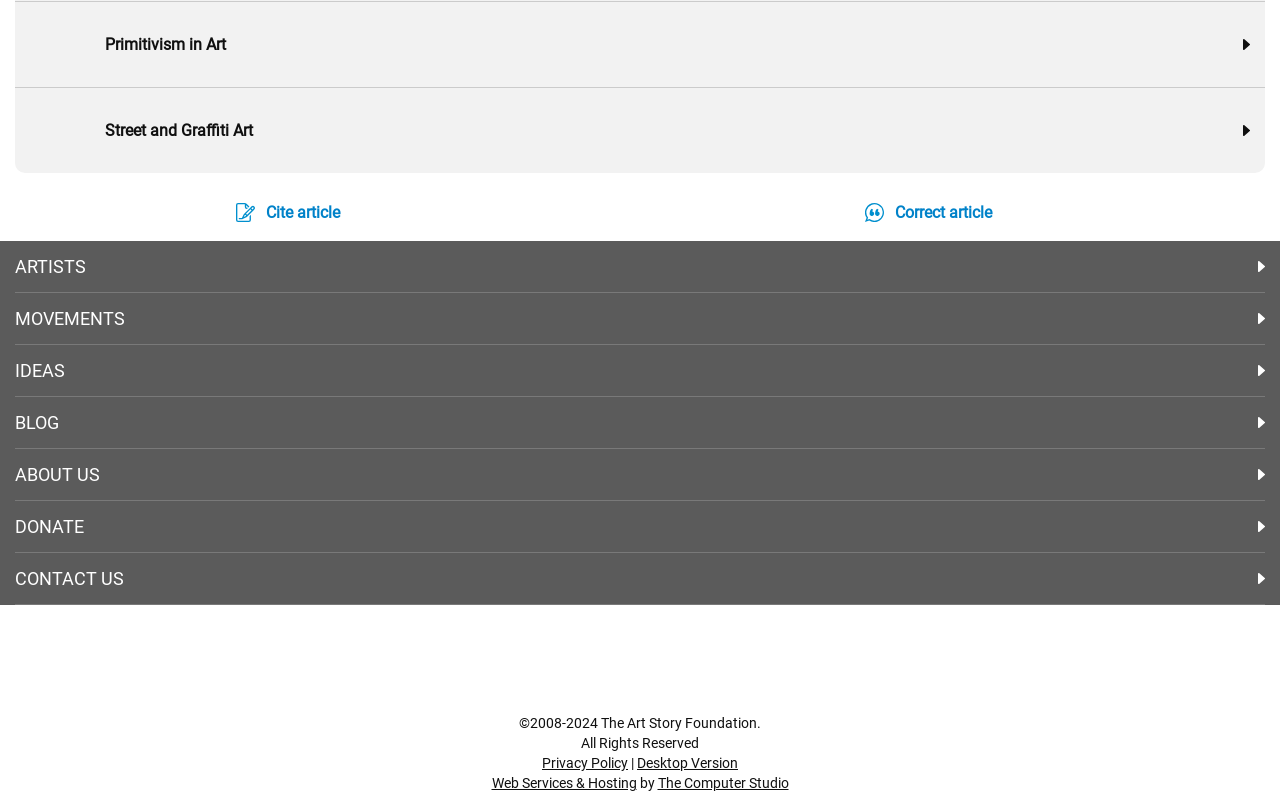Based on the image, give a detailed response to the question: What is the name of the foundation mentioned on the webpage?

I found the answer by looking at the StaticText element with the text '©2008-2024 The Art Story Foundation.' which is located at the bottom of the webpage.